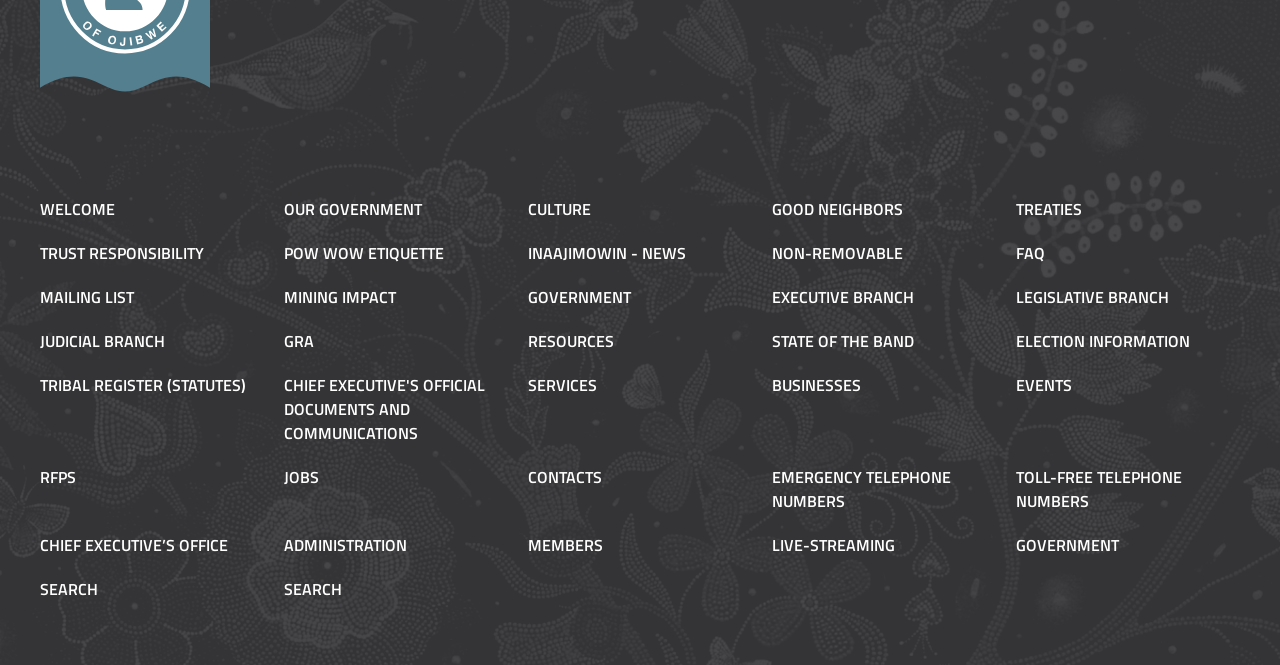Please answer the following question using a single word or phrase: 
How many columns of links are there?

4